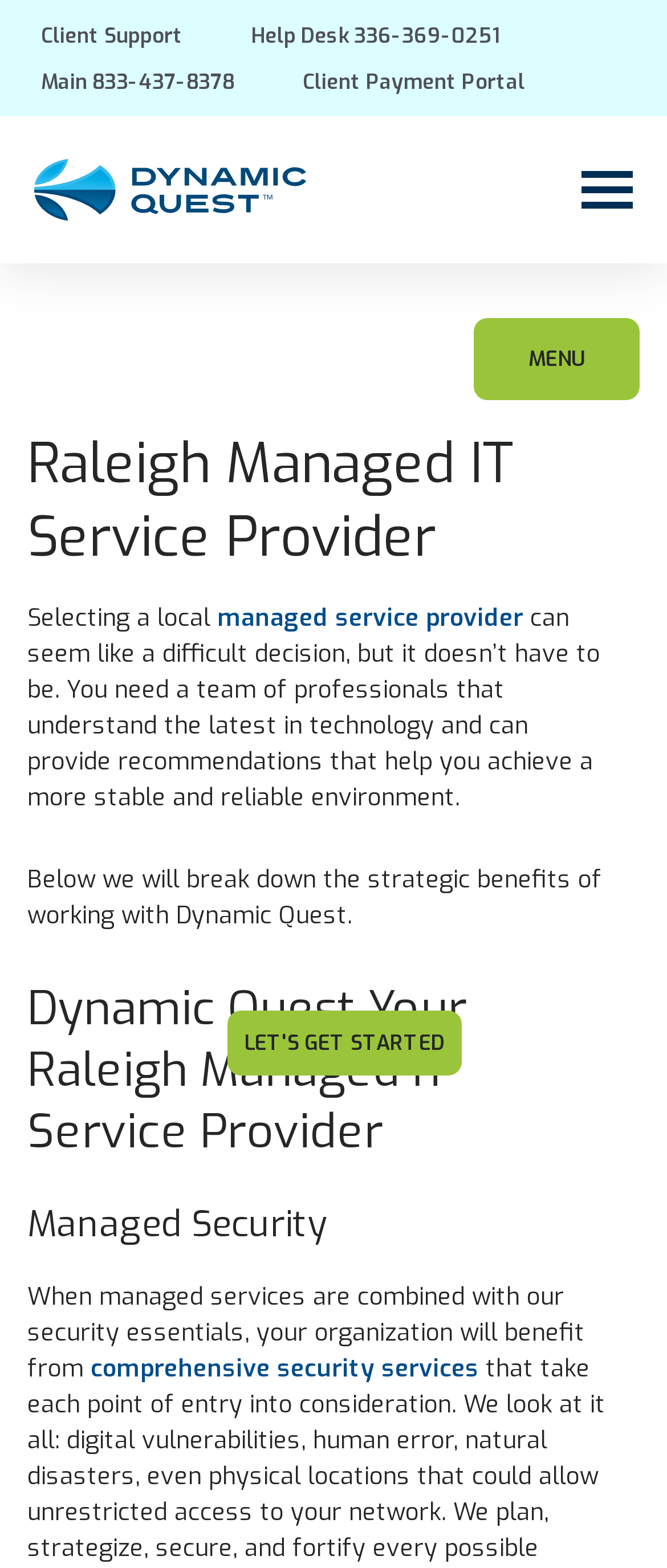Please determine the bounding box coordinates of the area that needs to be clicked to complete this task: 'Click the Main Logo'. The coordinates must be four float numbers between 0 and 1, formatted as [left, top, right, bottom].

[0.051, 0.11, 0.462, 0.131]